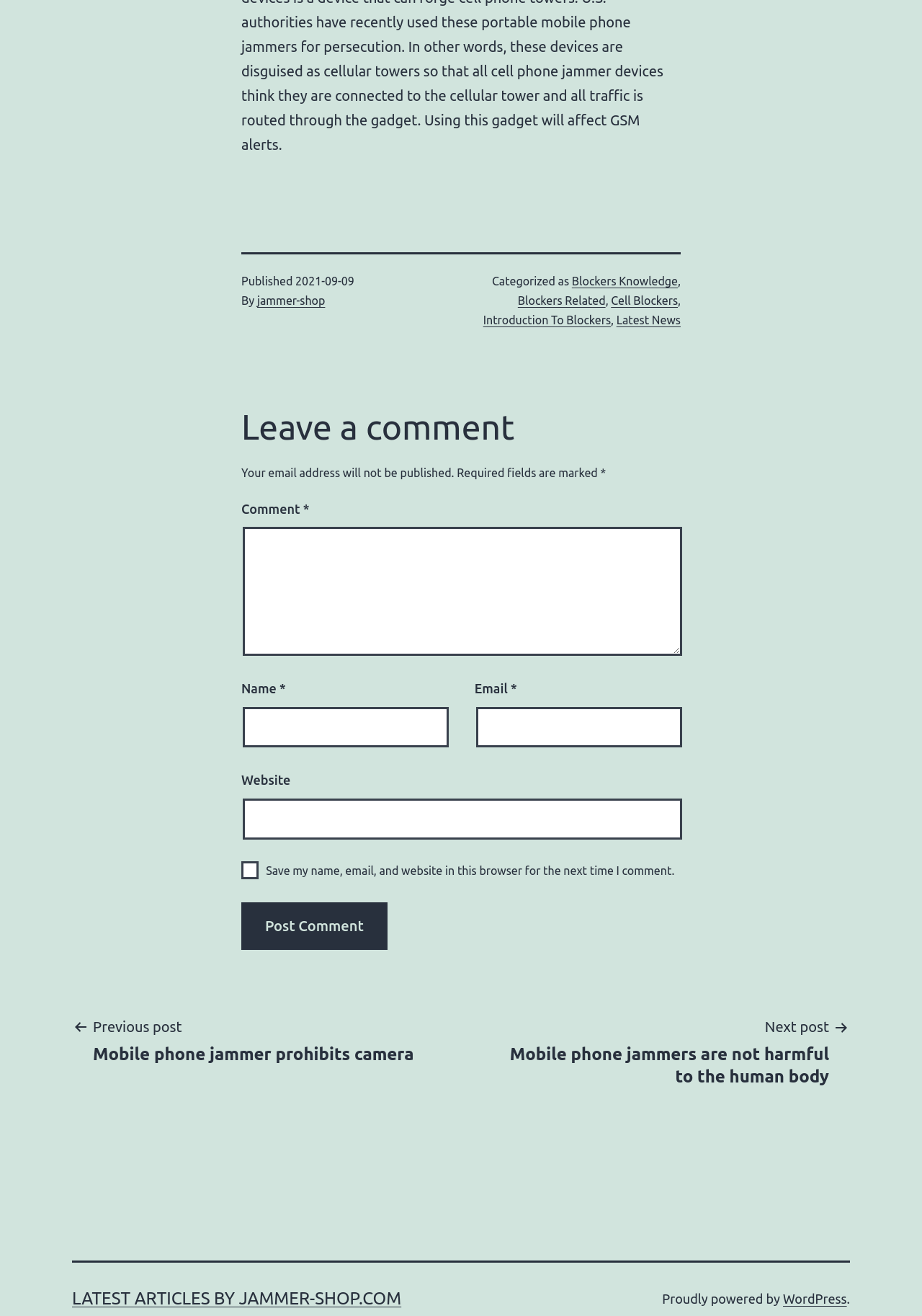What is the navigation section for?
Please ensure your answer is as detailed and informative as possible.

The navigation section is for navigating between posts, as indicated by the heading 'Post navigation' and the links to 'Previous post' and 'Next post'.